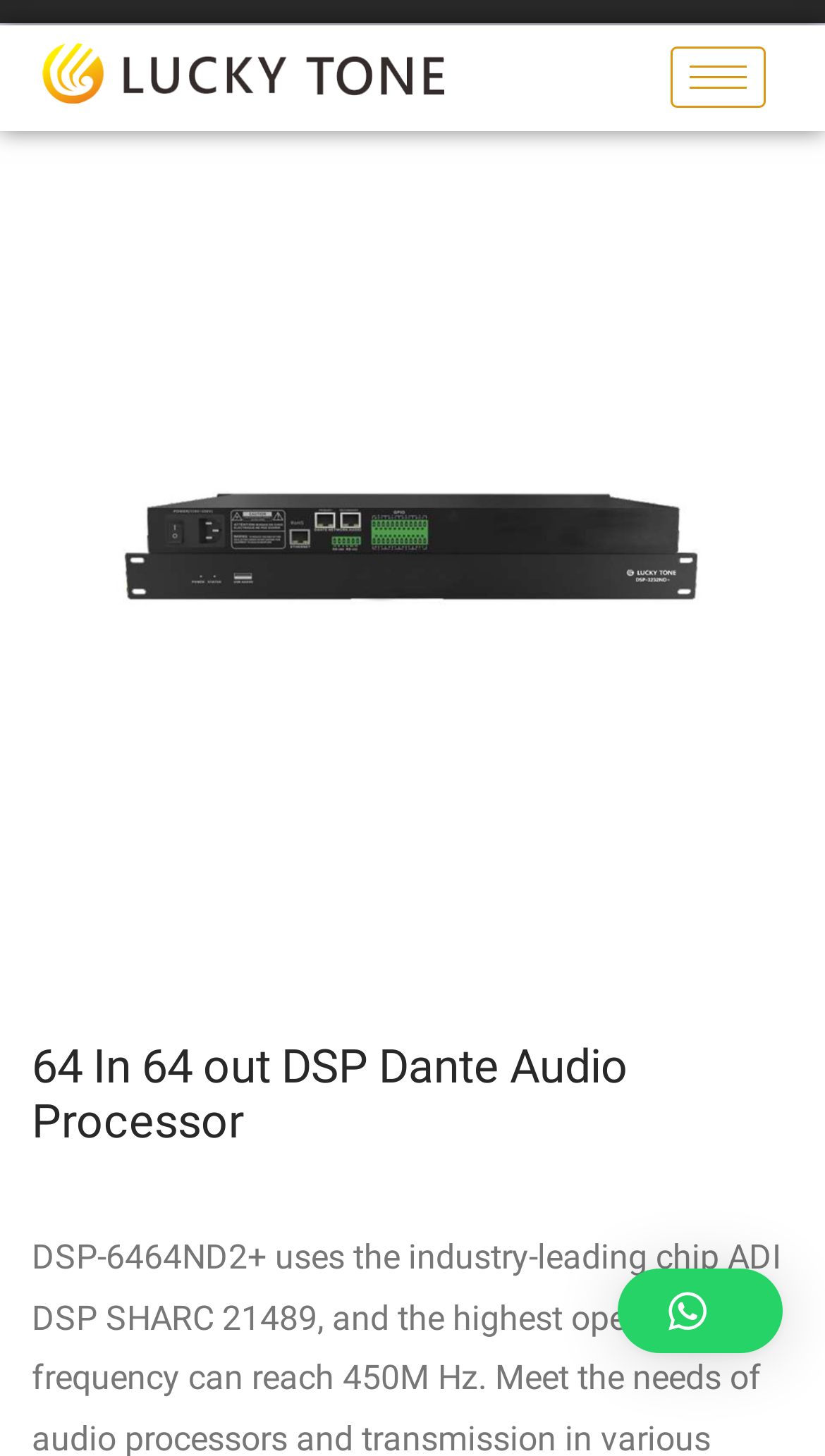How many links are present on the webpage?
Look at the image and respond with a one-word or short phrase answer.

2